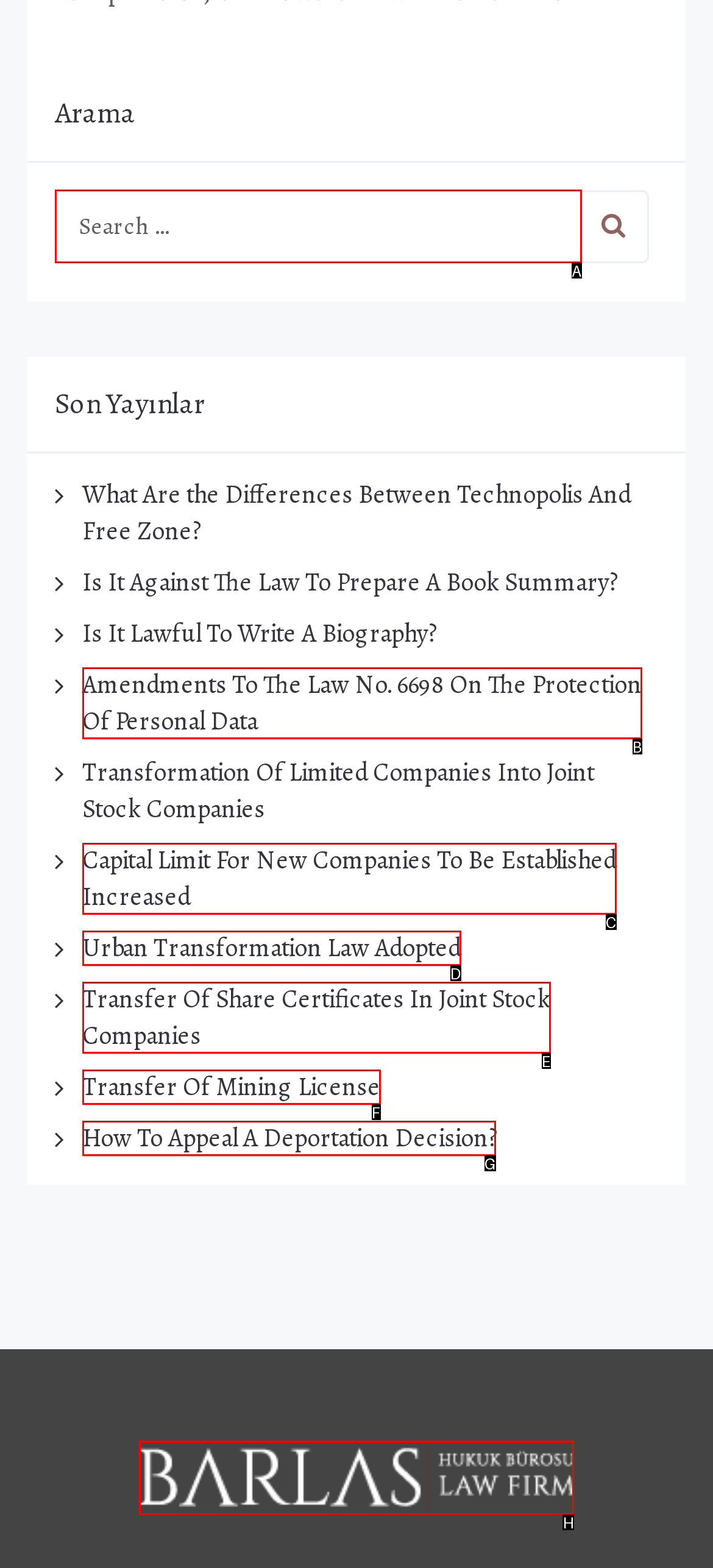Select the appropriate letter to fulfill the given instruction: click on the logo
Provide the letter of the correct option directly.

H